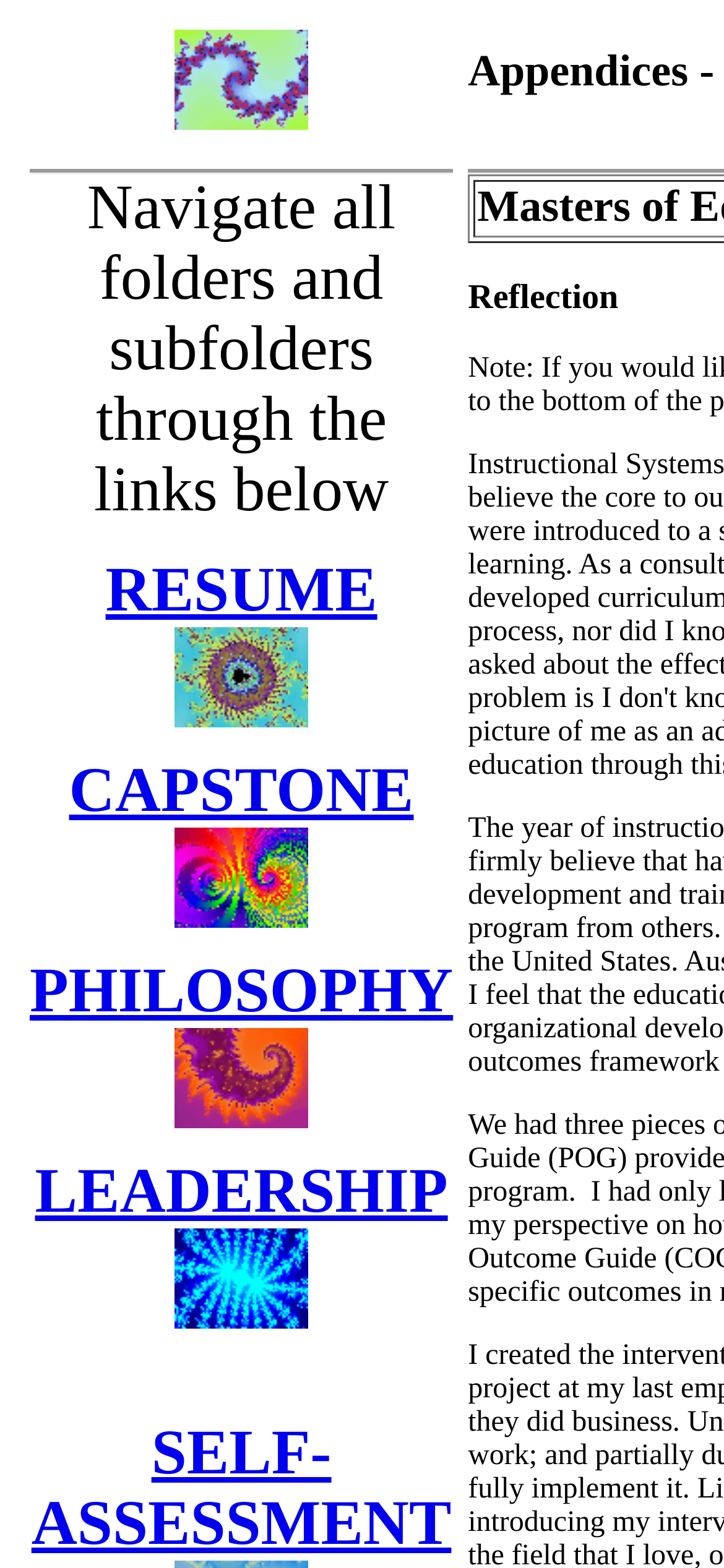Extract the bounding box coordinates for the described element: "PHILOSOPHY". The coordinates should be represented as four float numbers between 0 and 1: [left, top, right, bottom].

[0.041, 0.611, 0.626, 0.654]